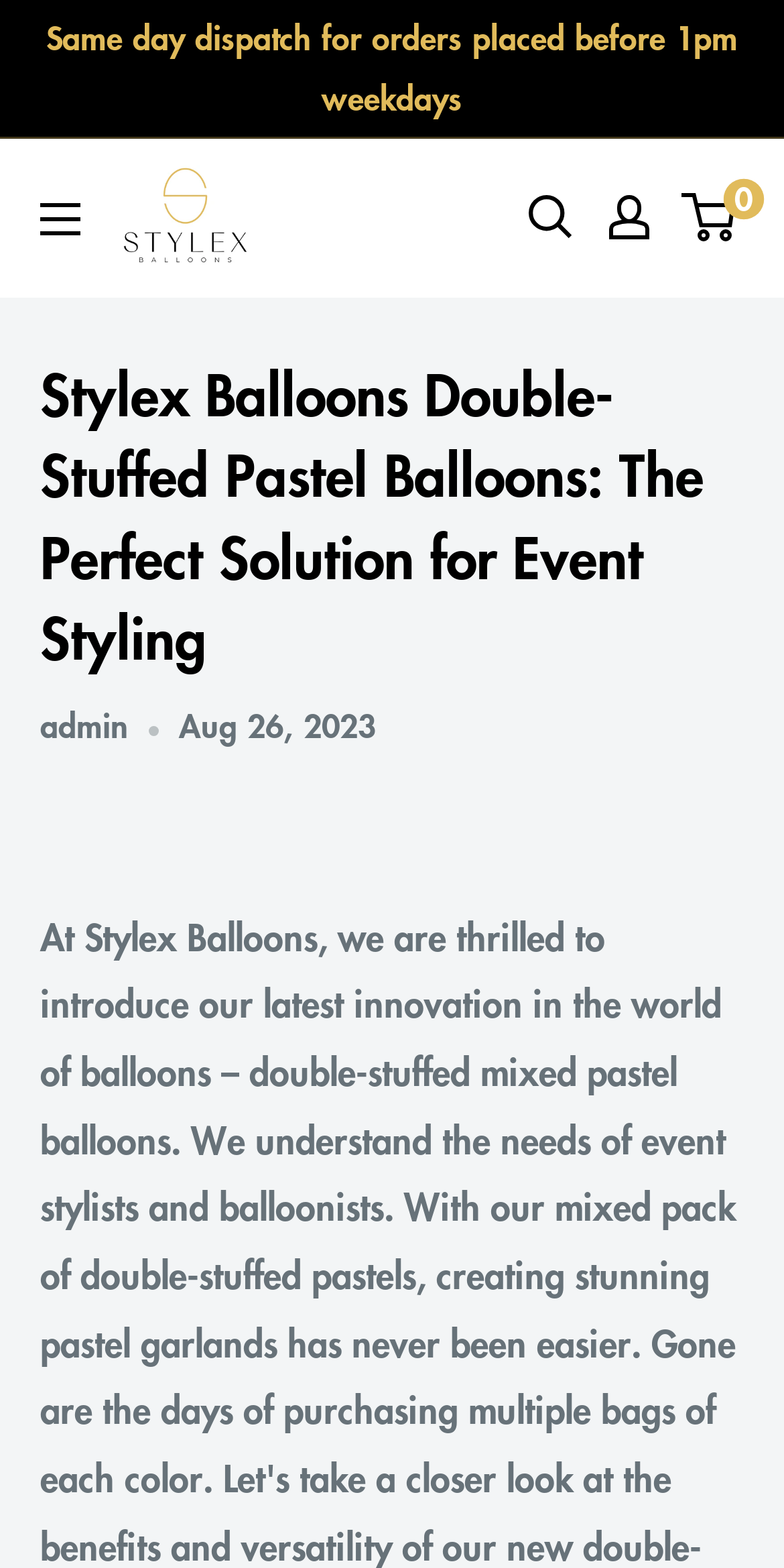Answer the question below using just one word or a short phrase: 
What is the date displayed on the webpage?

Aug 26, 2023